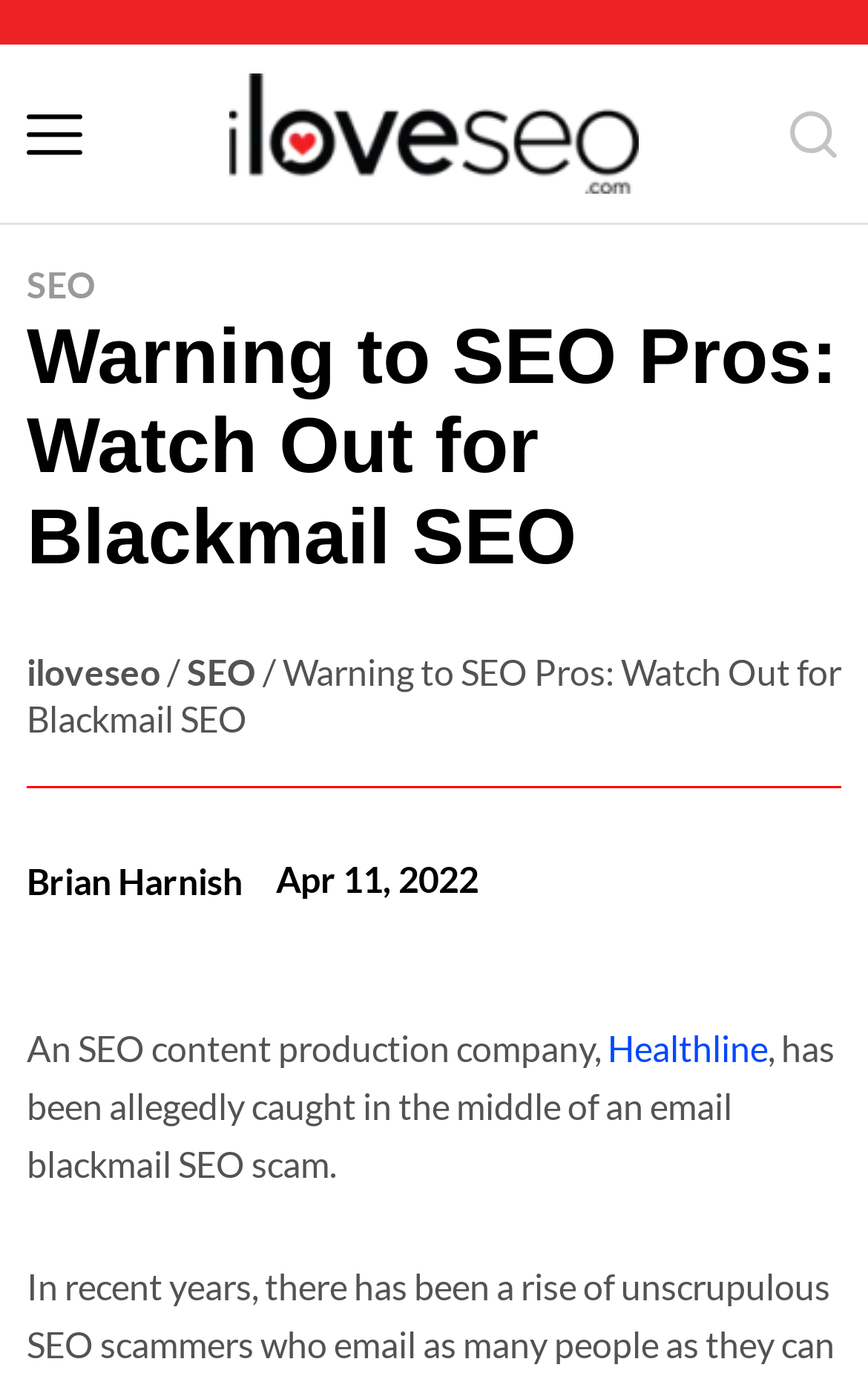What is the website's domain name?
Answer the question with a single word or phrase, referring to the image.

iloveseo.com